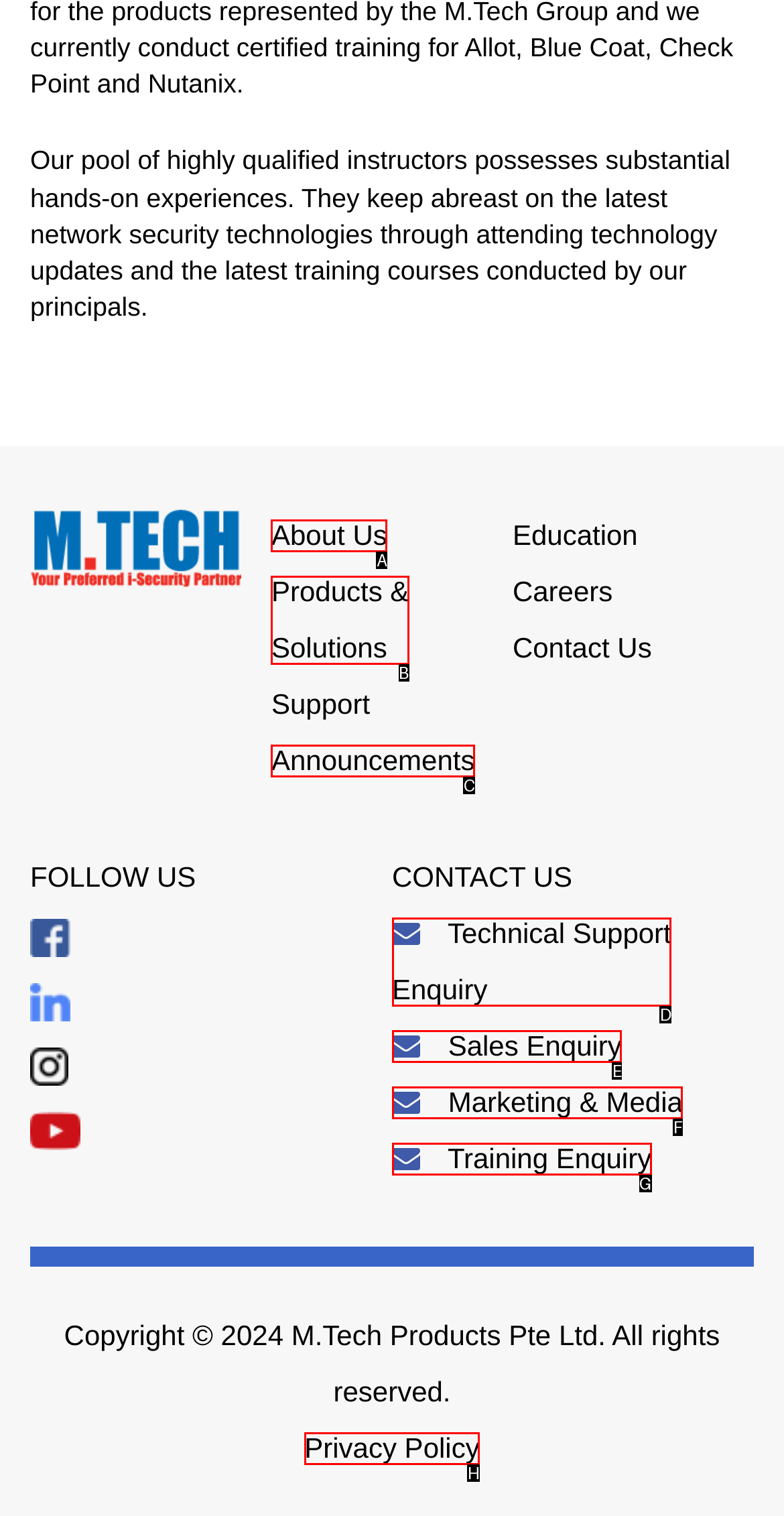Using the description: Announcements
Identify the letter of the corresponding UI element from the choices available.

C